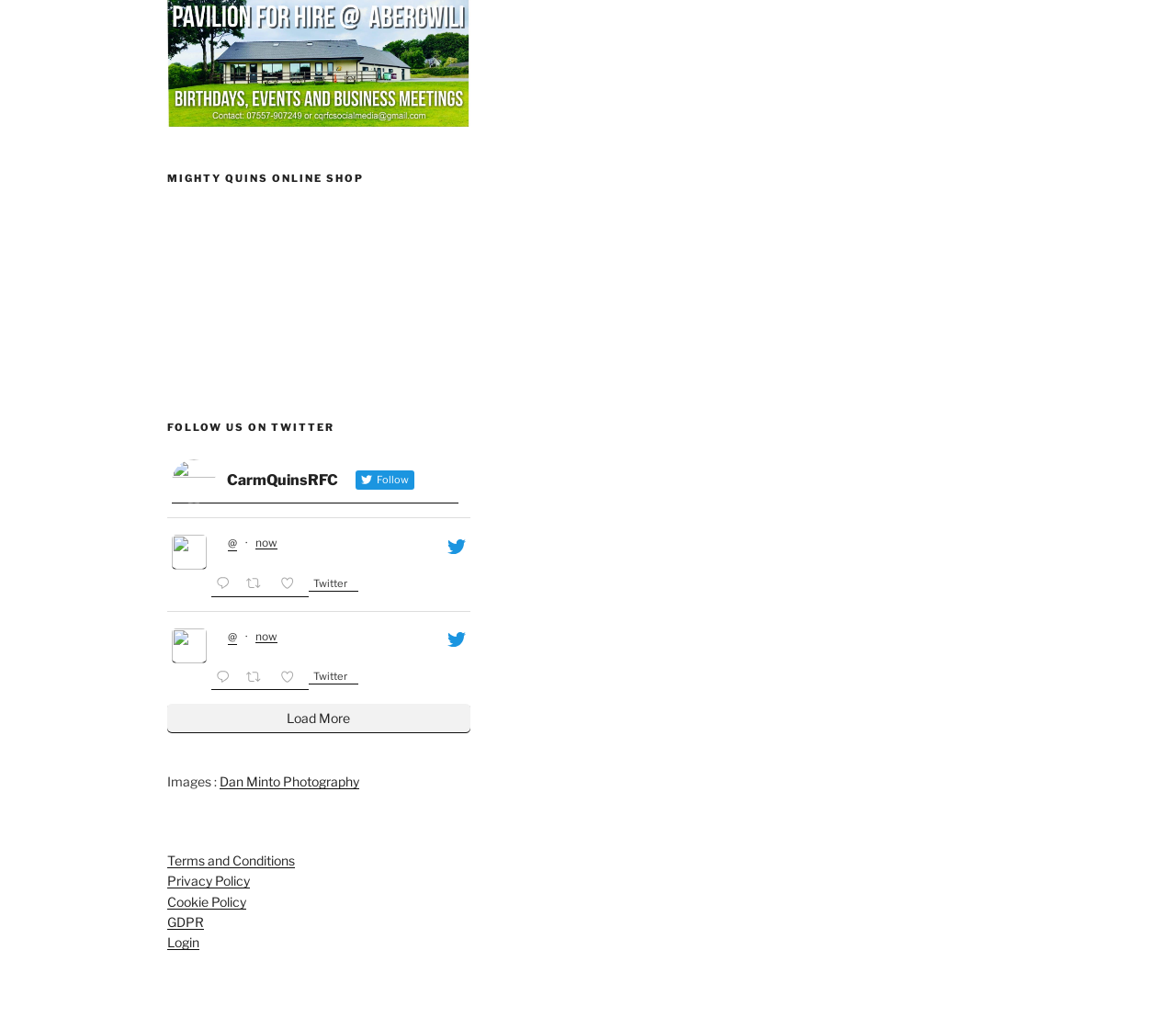Kindly provide the bounding box coordinates of the section you need to click on to fulfill the given instruction: "Check out Dan Minto Photography".

[0.187, 0.76, 0.305, 0.776]